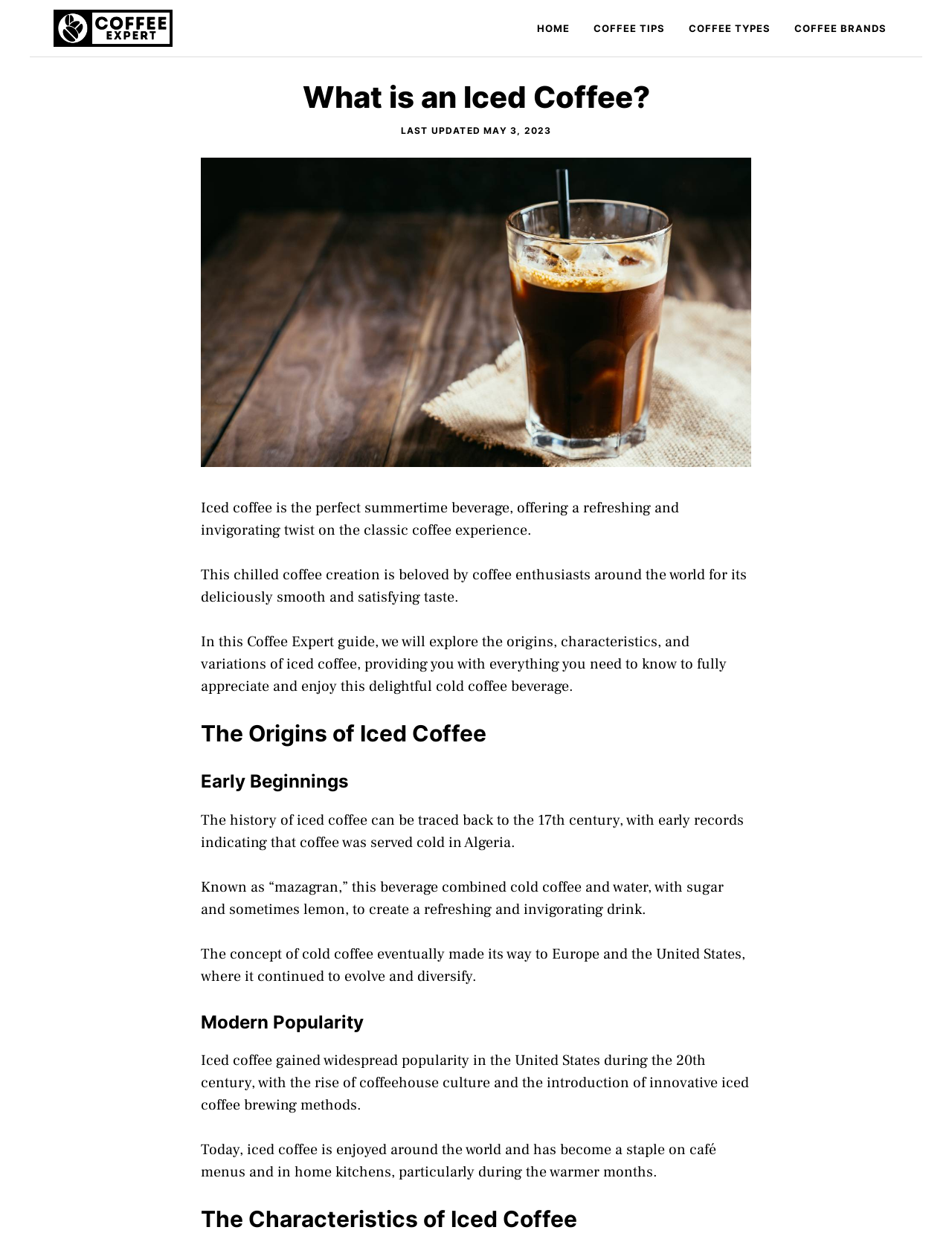What is the purpose of this webpage?
Provide a thorough and detailed answer to the question.

Based on the webpage content, including the headings and text, it is evident that the purpose of this webpage is to provide information about iced coffee, its origins, characteristics, and variations.